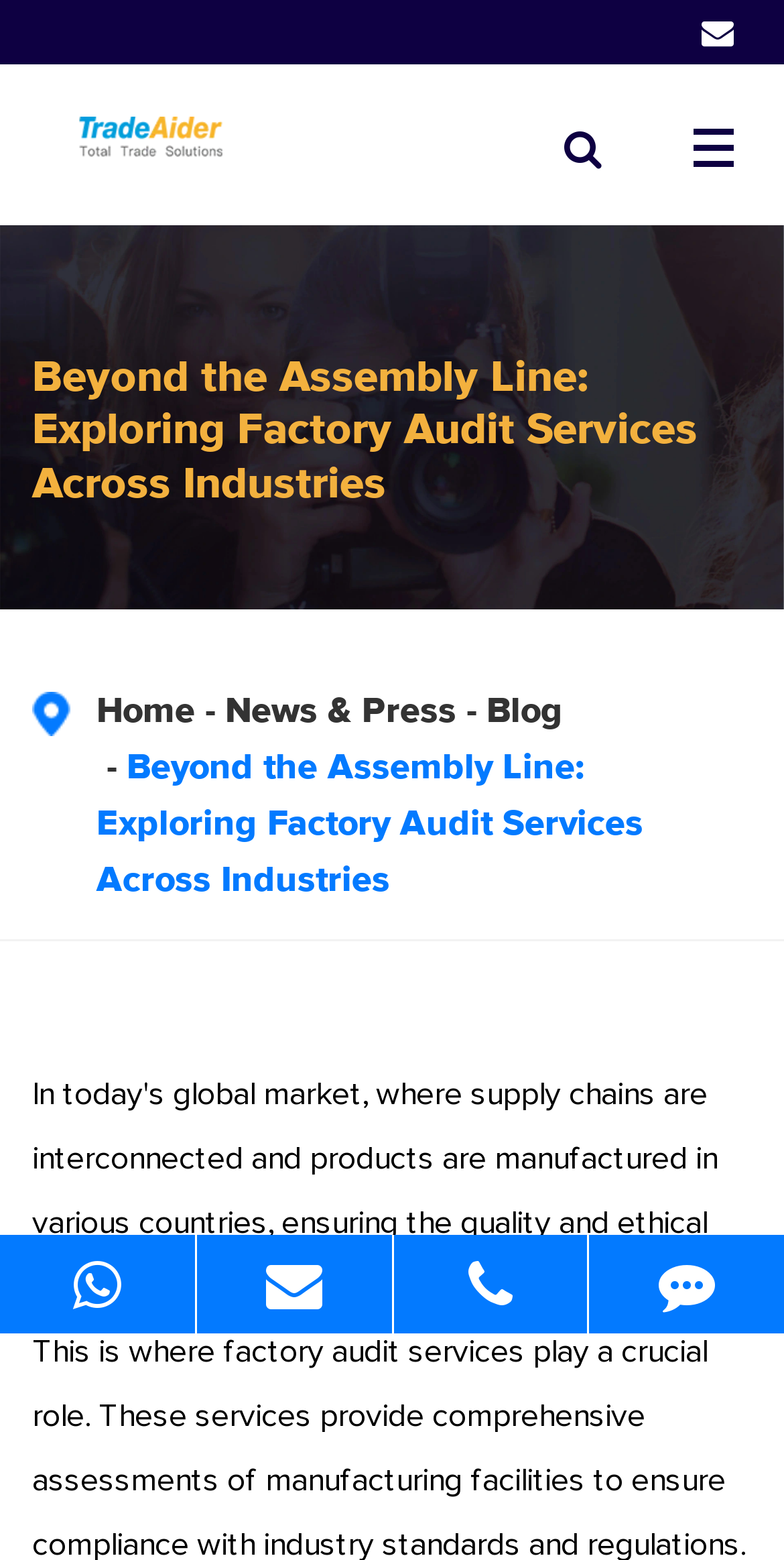From the webpage screenshot, predict the bounding box coordinates (top-left x, top-left y, bottom-right x, bottom-right y) for the UI element described here: title="E-mail"

[0.251, 0.792, 0.499, 0.855]